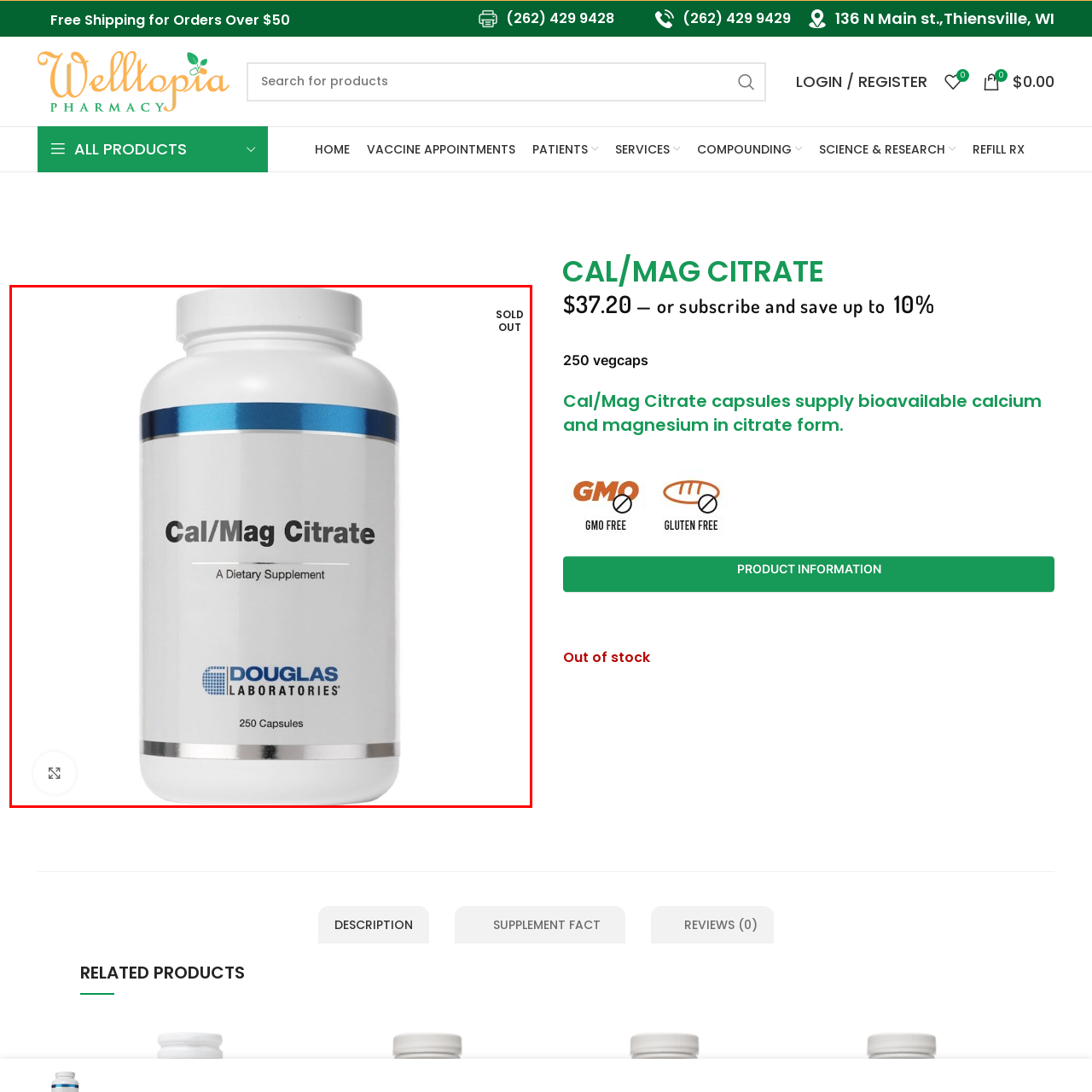Concentrate on the part of the image bordered in red, How many capsules are in the bottle? Answer concisely with a word or phrase.

250